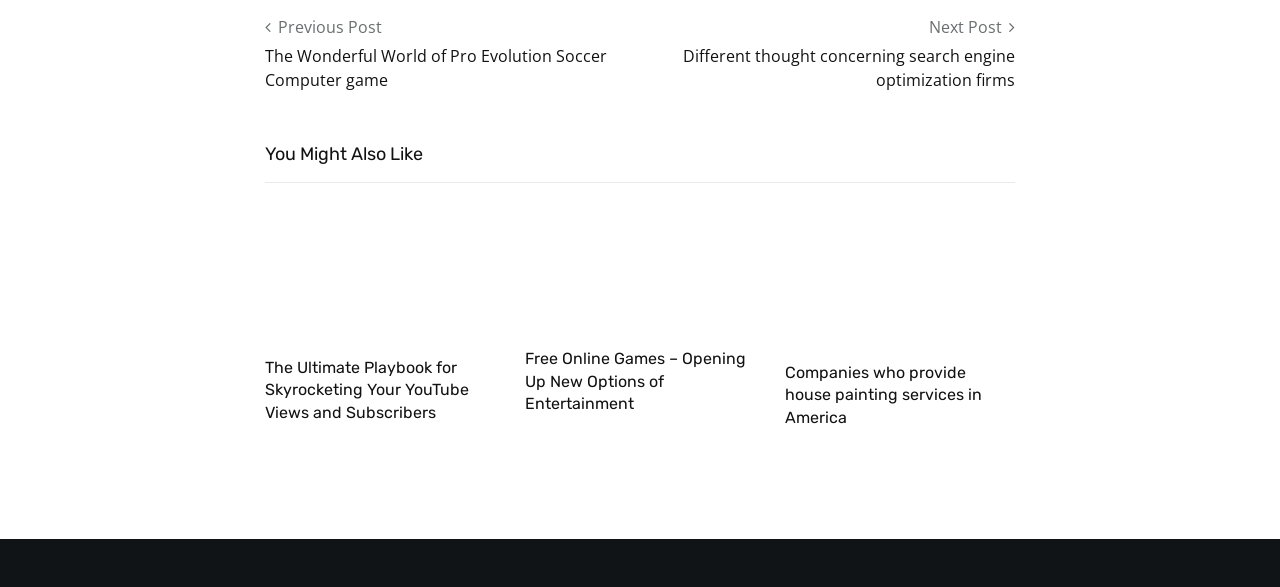What is the previous post about?
Using the image, provide a detailed and thorough answer to the question.

The previous post is about 'The Wonderful World of Pro Evolution Soccer Computer game' as indicated by the link with the text 'Previous Post'.